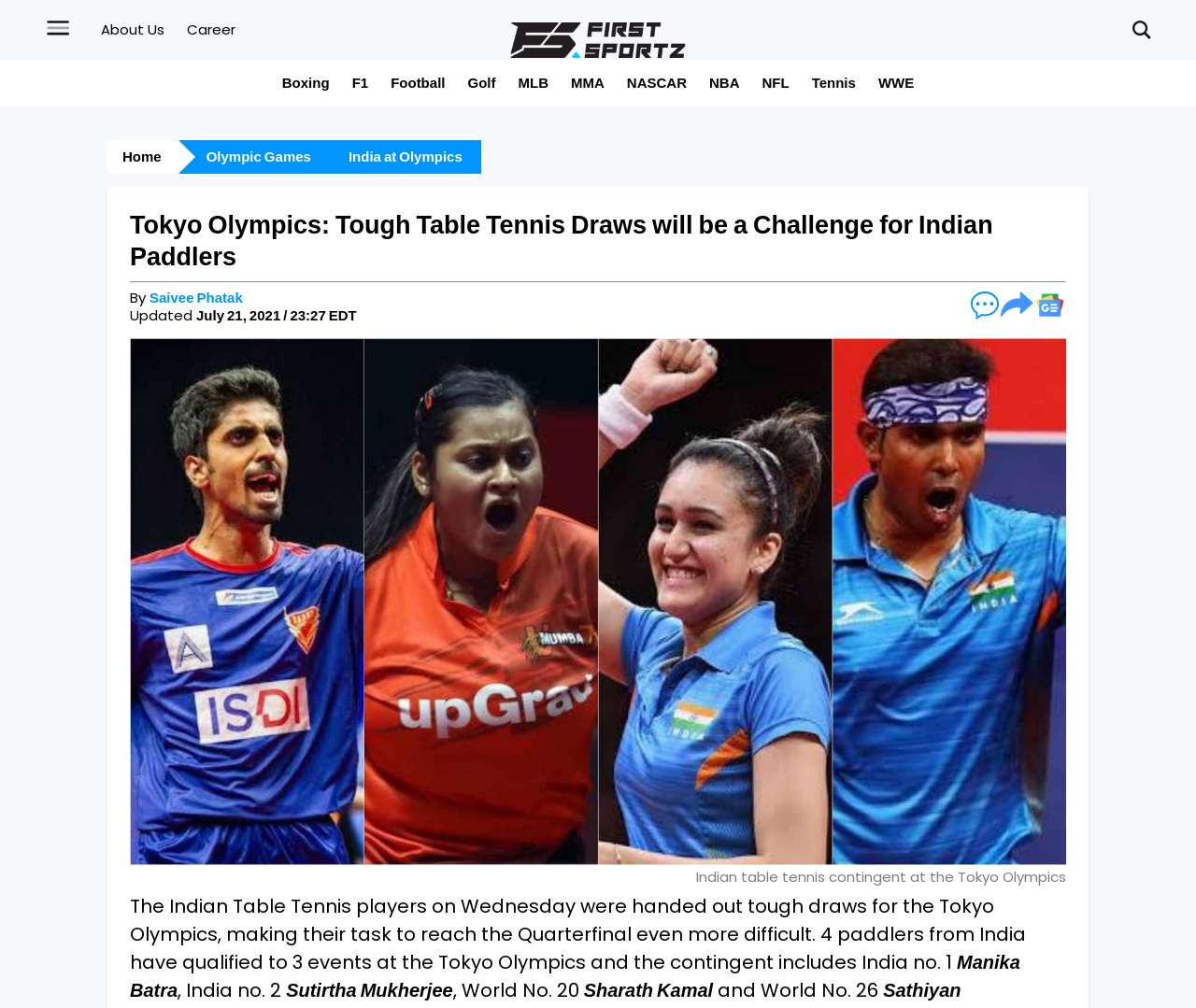Pinpoint the bounding box coordinates of the area that must be clicked to complete this instruction: "Check the comments section".

[0.812, 0.289, 0.835, 0.317]